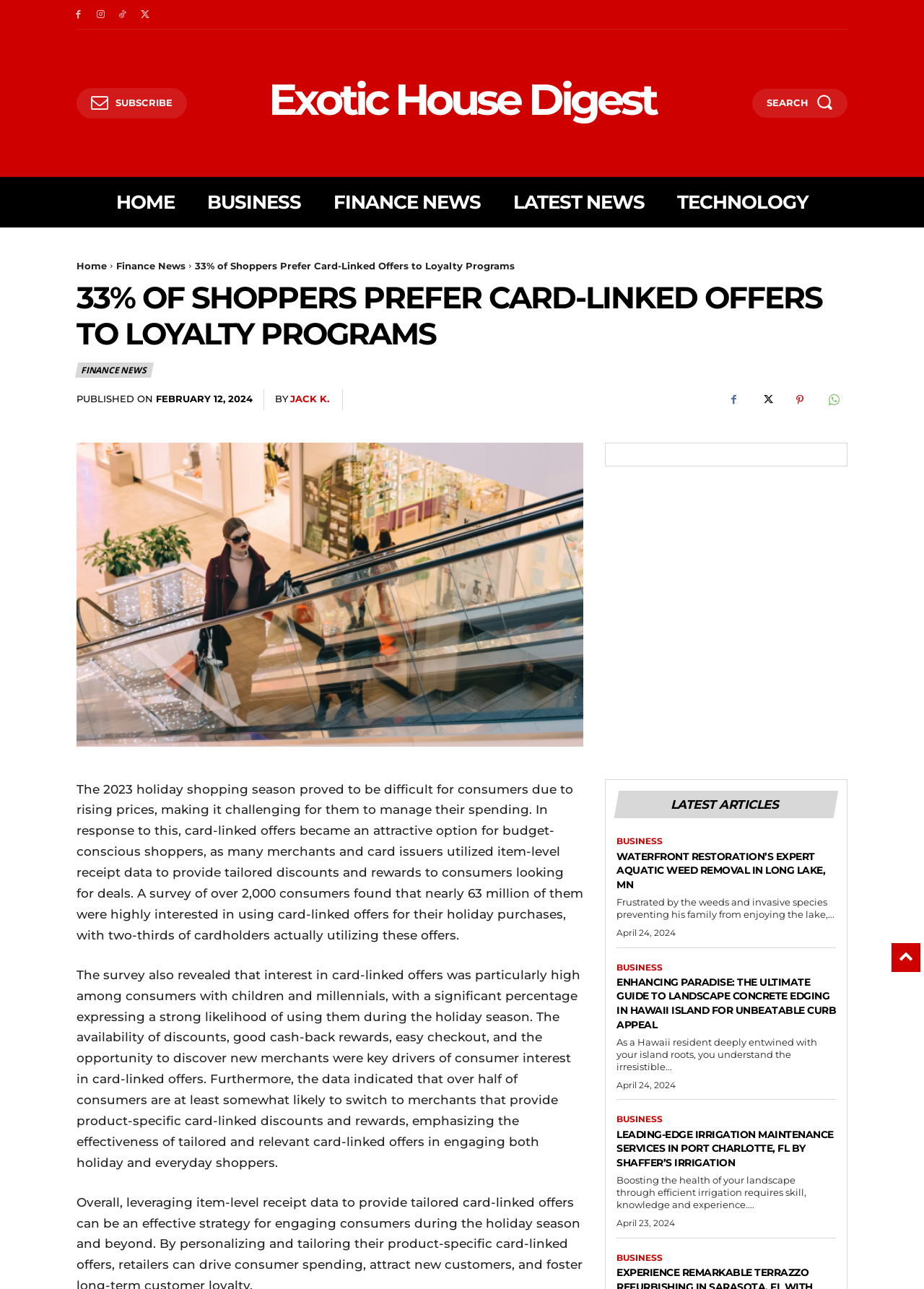Find the bounding box coordinates of the element I should click to carry out the following instruction: "Search for articles".

[0.814, 0.069, 0.917, 0.091]